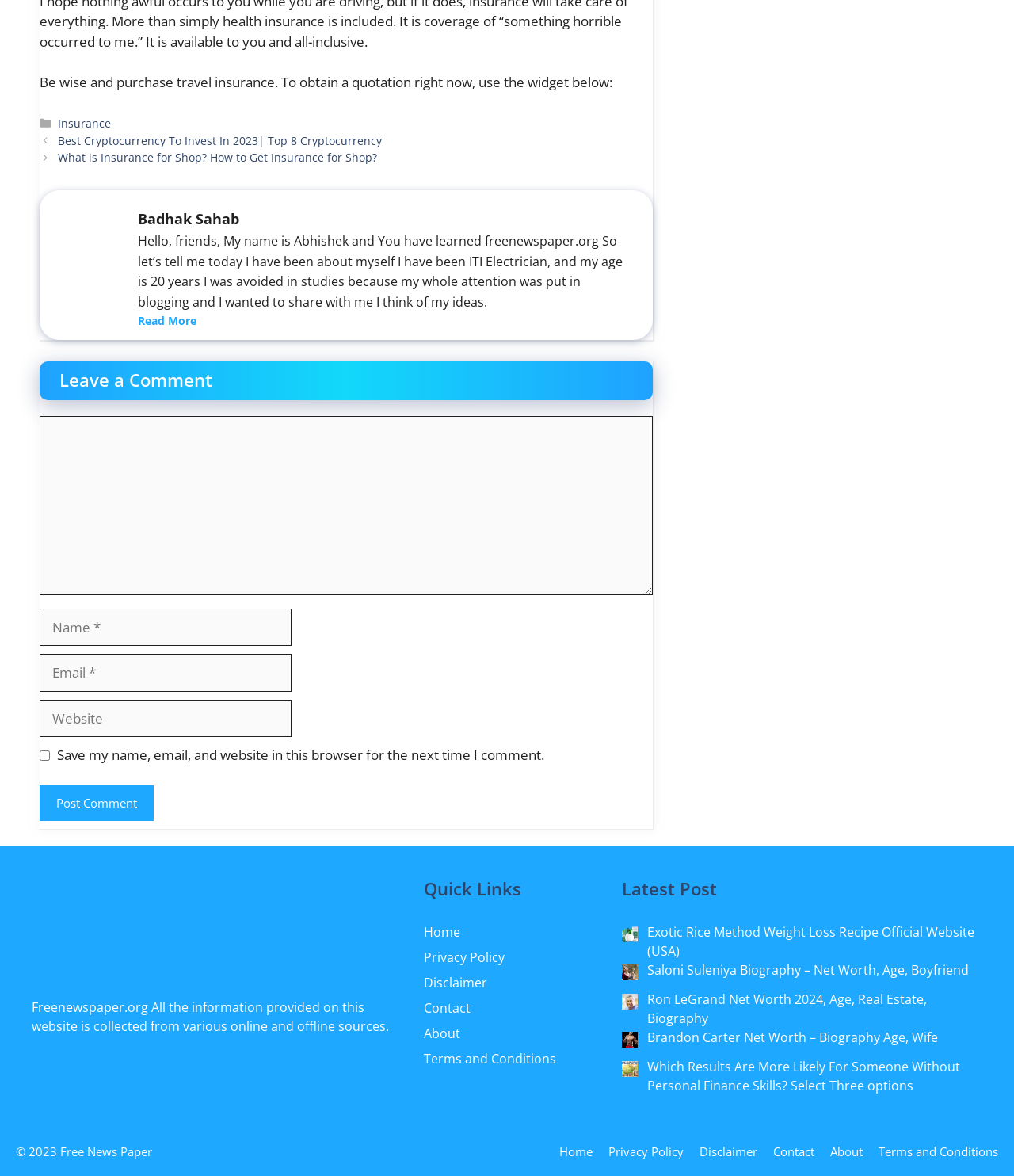Specify the bounding box coordinates of the element's area that should be clicked to execute the given instruction: "Enter your name in the 'Name' field". The coordinates should be four float numbers between 0 and 1, i.e., [left, top, right, bottom].

[0.039, 0.517, 0.288, 0.549]